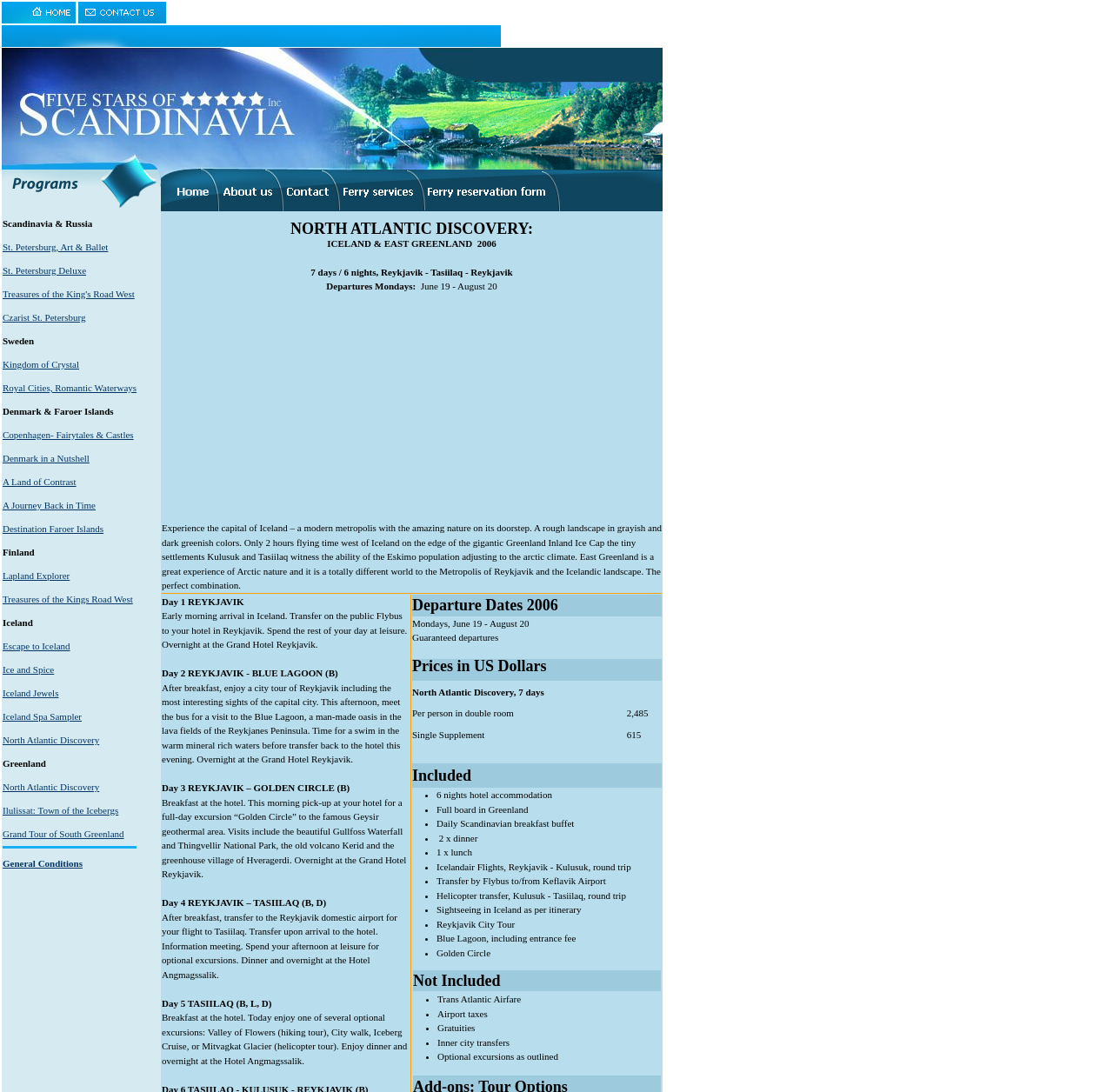What type of activities are mentioned on the webpage?
Please elaborate on the answer to the question with detailed information.

The webpage mentions various activities, including hiking, biking, and skiing, which are likely available as part of the travel packages and tours offered on the webpage, catering to different interests and preferences of travelers.